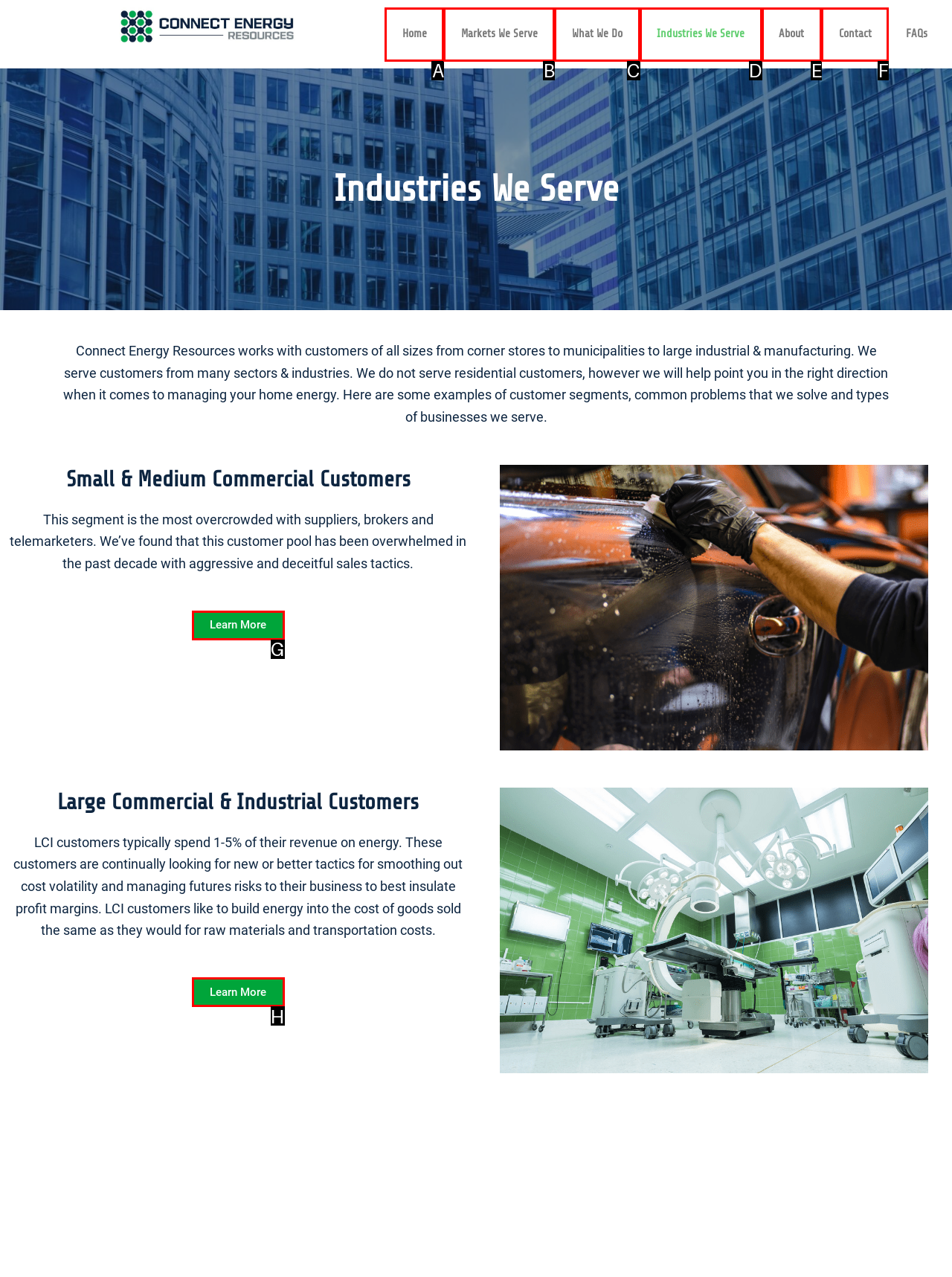With the description: What We Do, find the option that corresponds most closely and answer with its letter directly.

C